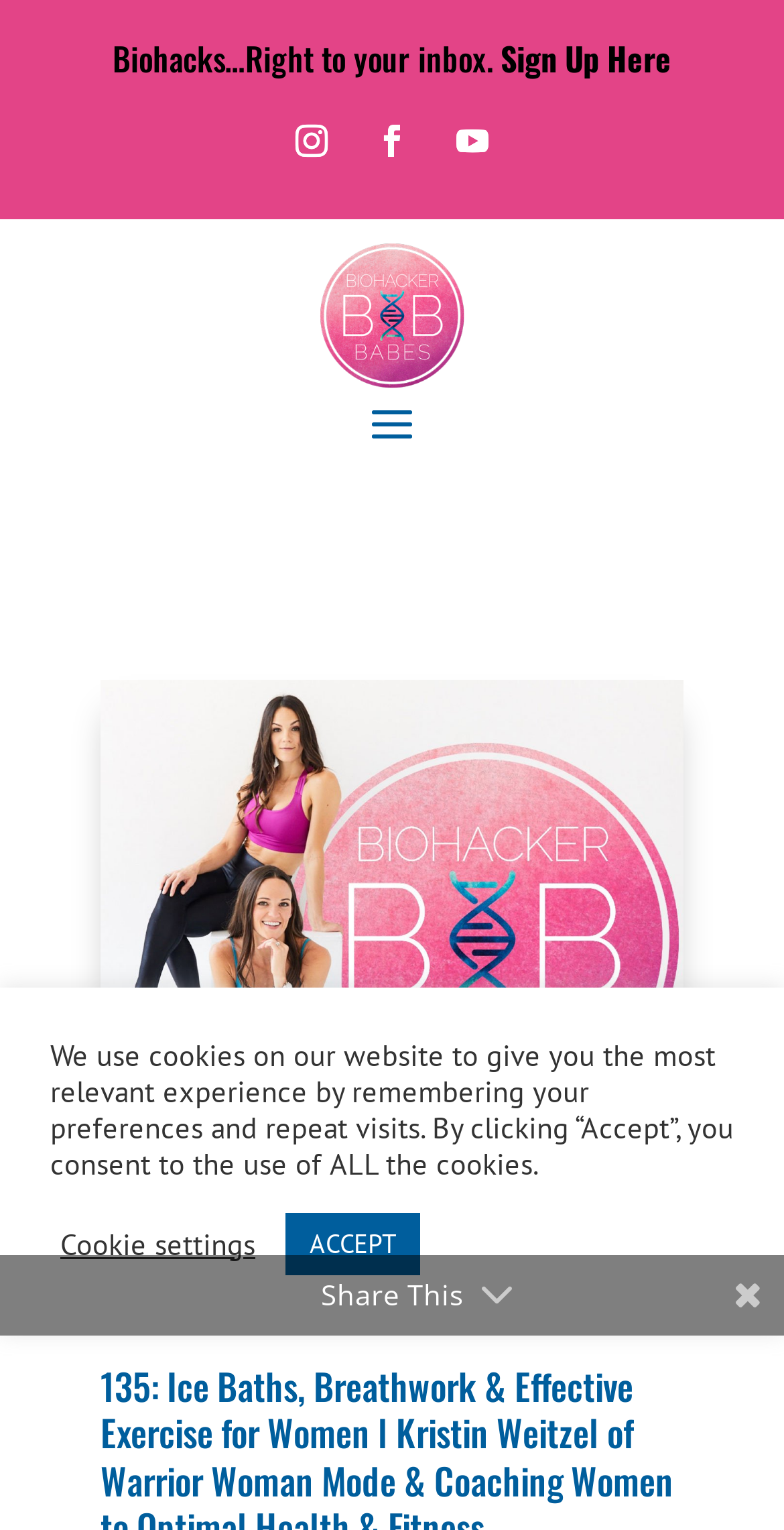What is the purpose of the 'Sign Up Here' link? Based on the screenshot, please respond with a single word or phrase.

To receive biohacks